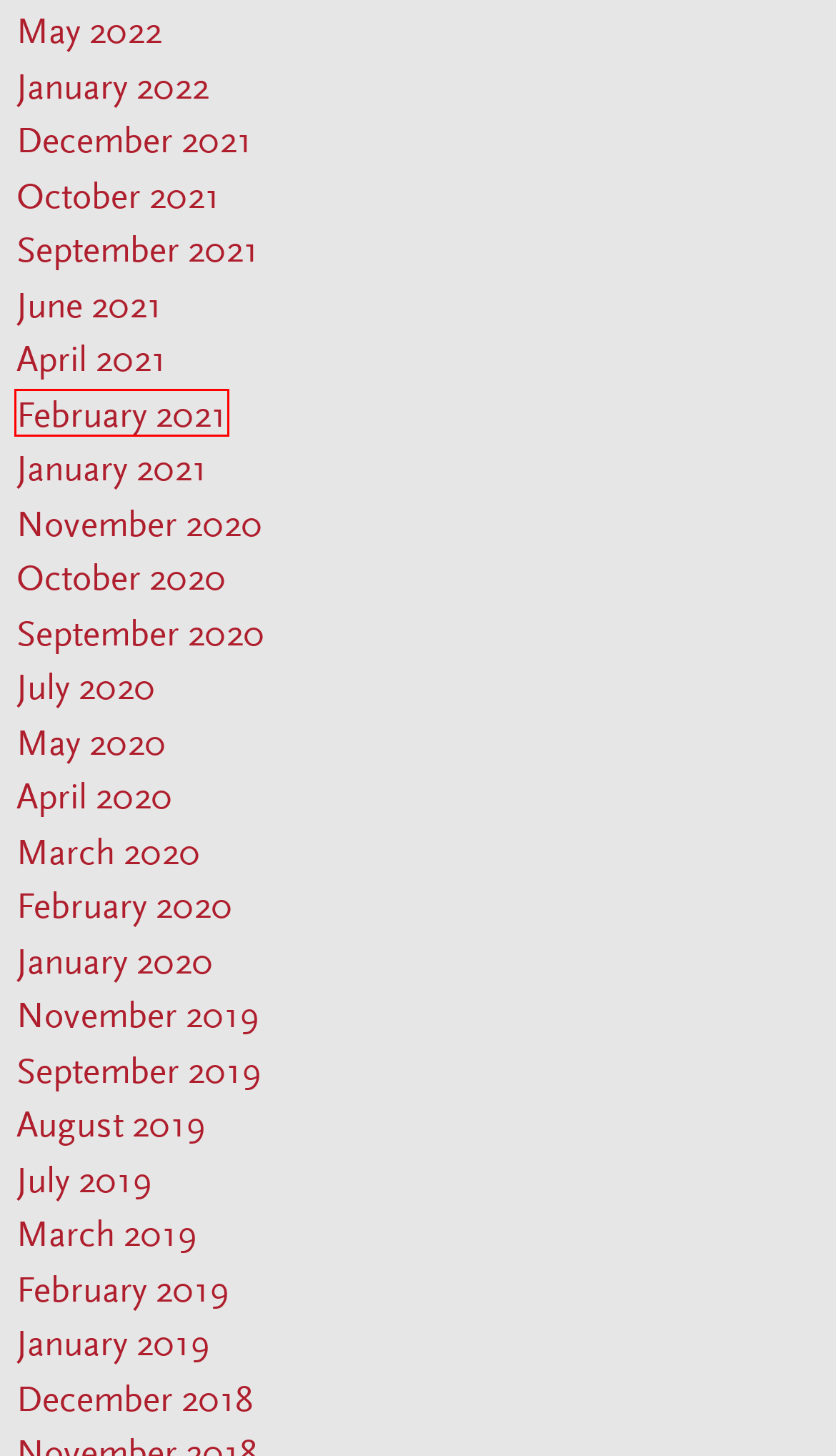Using the screenshot of a webpage with a red bounding box, pick the webpage description that most accurately represents the new webpage after the element inside the red box is clicked. Here are the candidates:
A. February – 2021 – Security Dialogue
B. October – 2020 – Security Dialogue
C. January – 2020 – Security Dialogue
D. May – 2022 – Security Dialogue
E. June – 2021 – Security Dialogue
F. April – 2021 – Security Dialogue
G. August – 2019 – Security Dialogue
H. September – 2021 – Security Dialogue

A